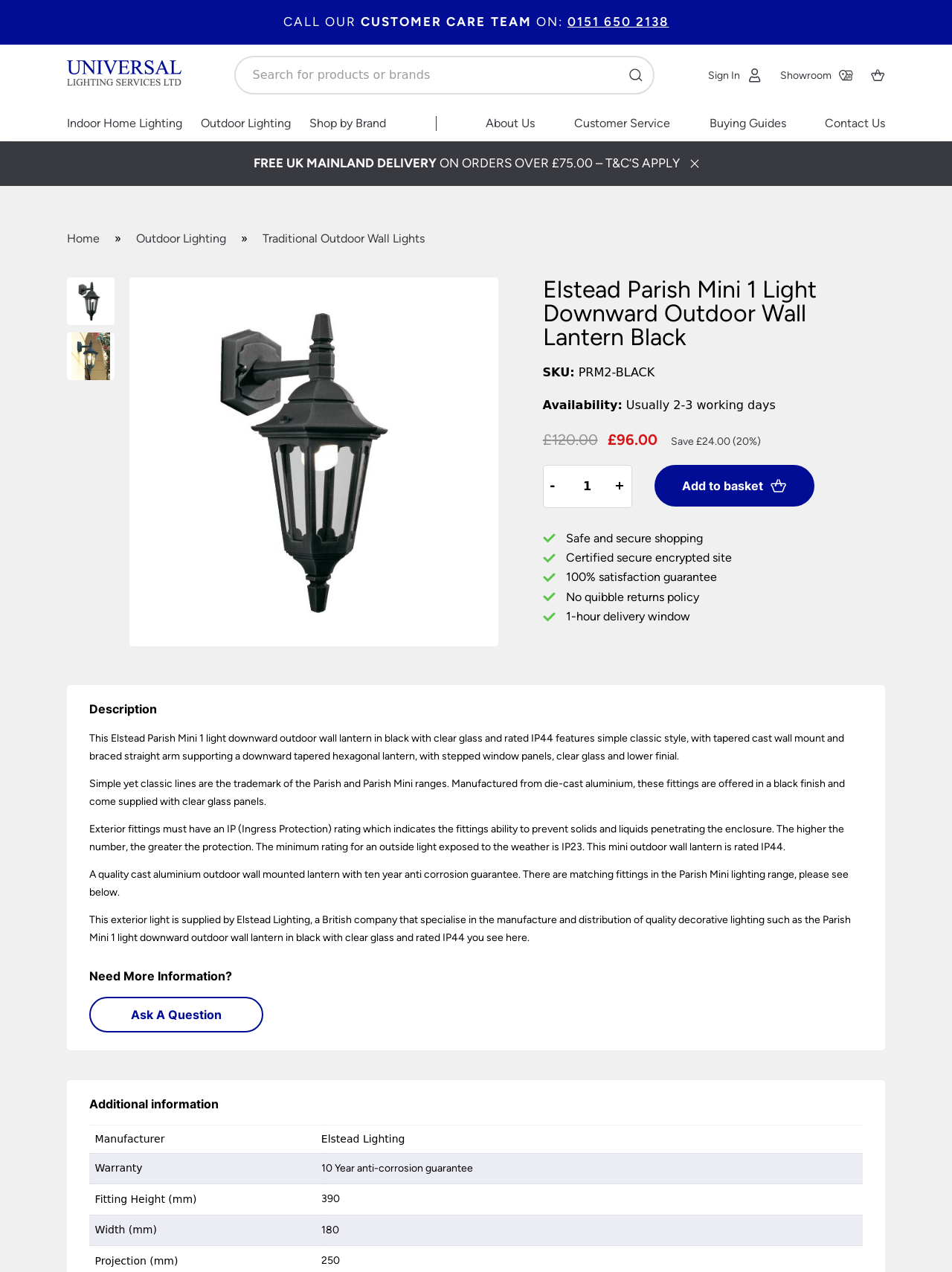Find the bounding box coordinates of the clickable area that will achieve the following instruction: "Increase product quantity".

[0.638, 0.365, 0.664, 0.399]